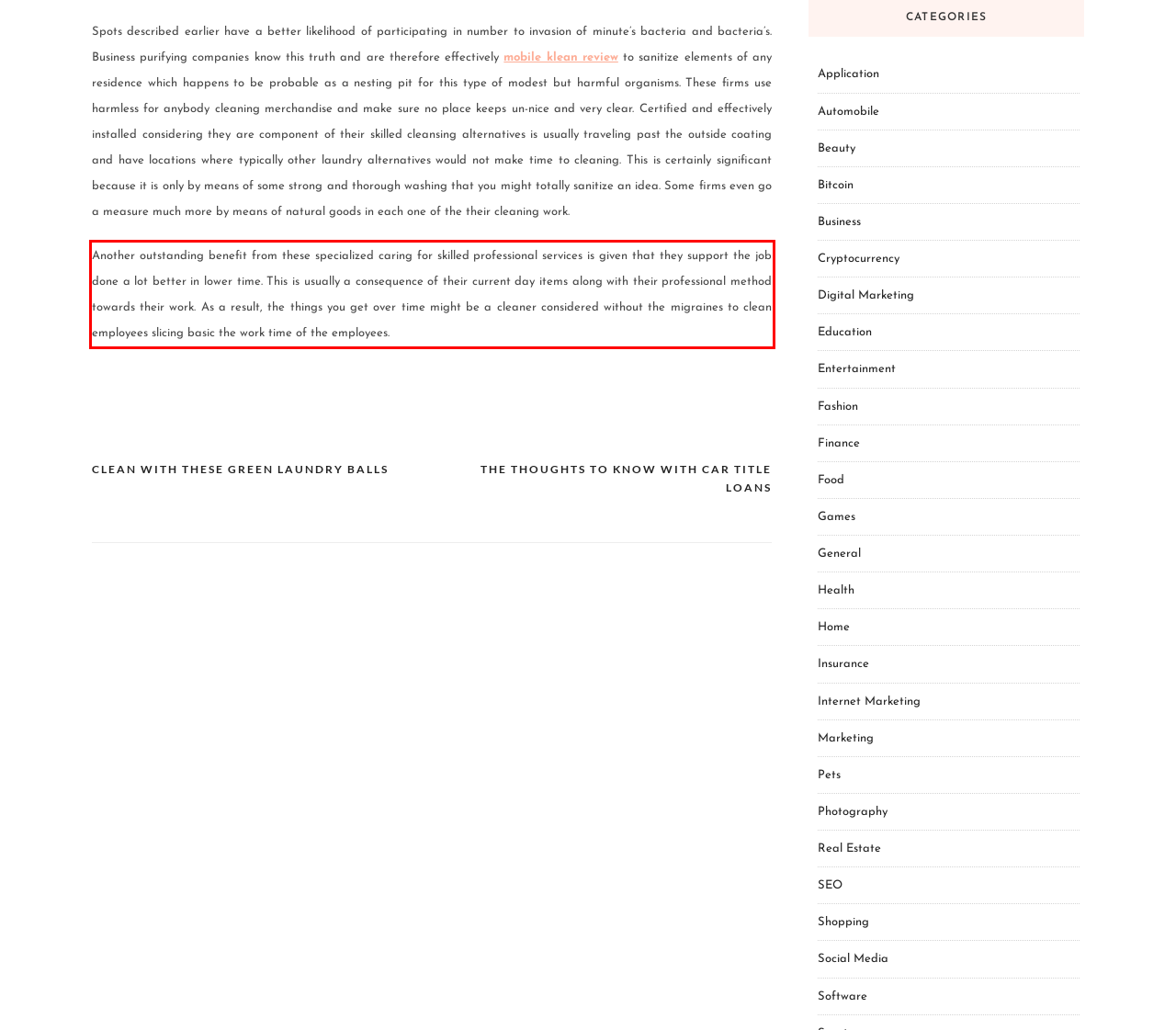You have a screenshot of a webpage, and there is a red bounding box around a UI element. Utilize OCR to extract the text within this red bounding box.

Another outstanding benefit from these specialized caring for skilled professional services is given that they support the job done a lot better in lower time. This is usually a consequence of their current day items along with their professional method towards their work. As a result, the things you get over time might be a cleaner considered without the migraines to clean employees slicing basic the work time of the employees.